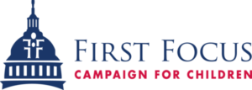Using the information in the image, could you please answer the following question in detail:
What is the significance of the capitol dome in the logo?

The stylized depiction of a capitol dome in the logo symbolizes the organization's focus on policy and legislative efforts, highlighting their commitment to addressing children's issues through advocacy and legislative initiatives.